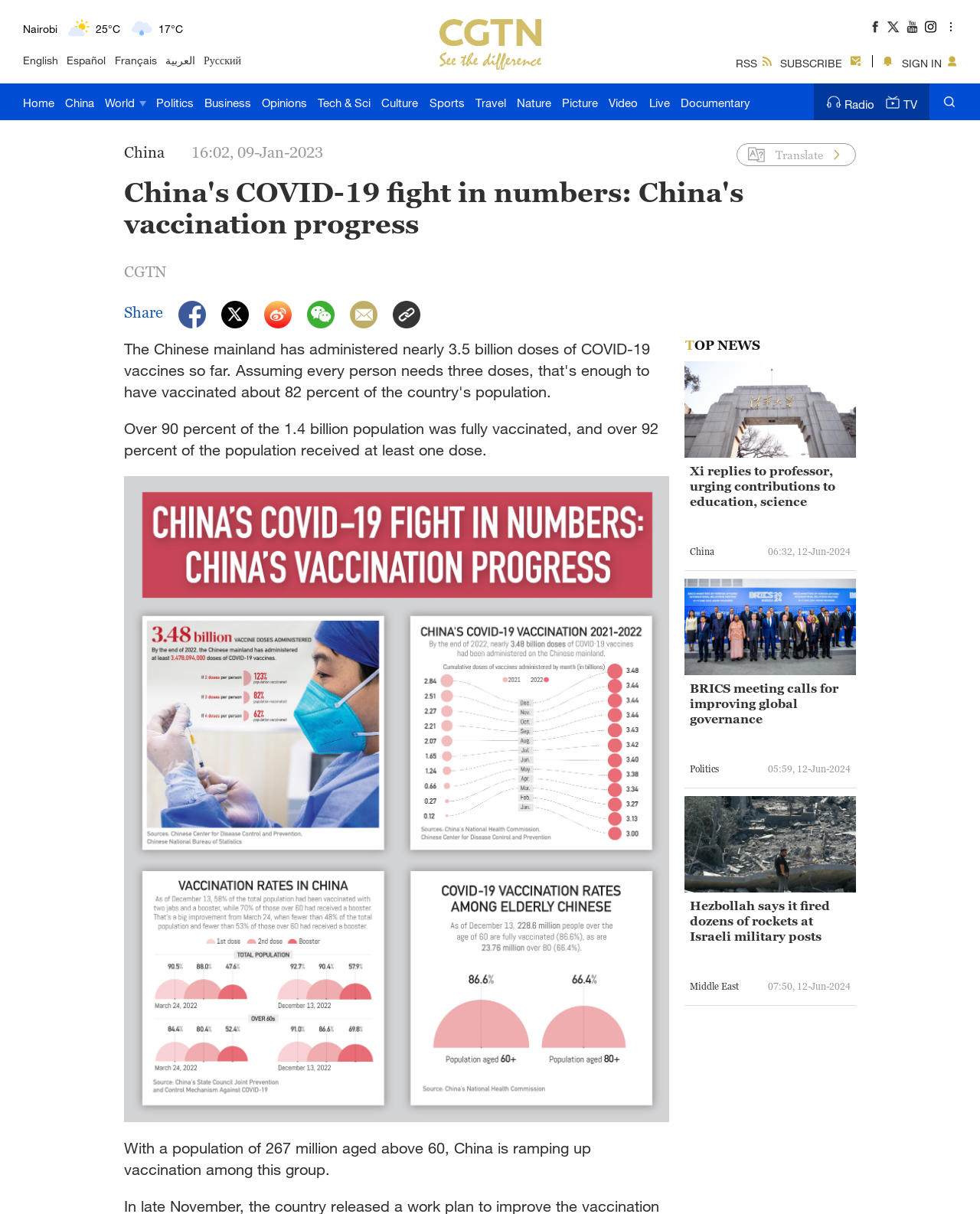Determine the bounding box coordinates of the region that needs to be clicked to achieve the task: "Subscribe to RSS".

[0.747, 0.041, 0.788, 0.06]